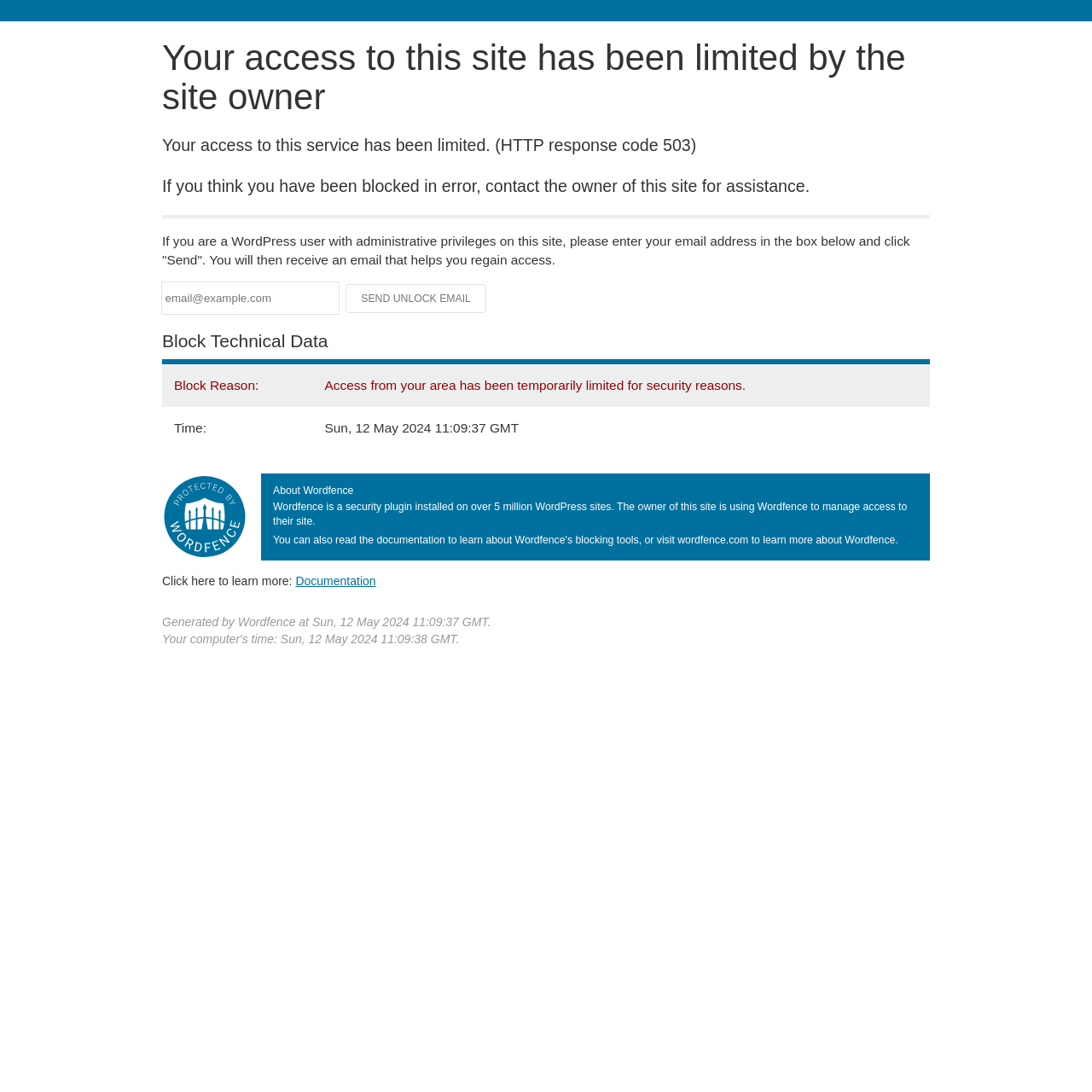What is the reason for the block?
Please respond to the question with a detailed and thorough explanation.

The reason for the block can be found in the 'Block Technical Data' section, specifically in the 'Block Reason:' rowheader, which states 'Access from your area has been temporarily limited for security reasons.'